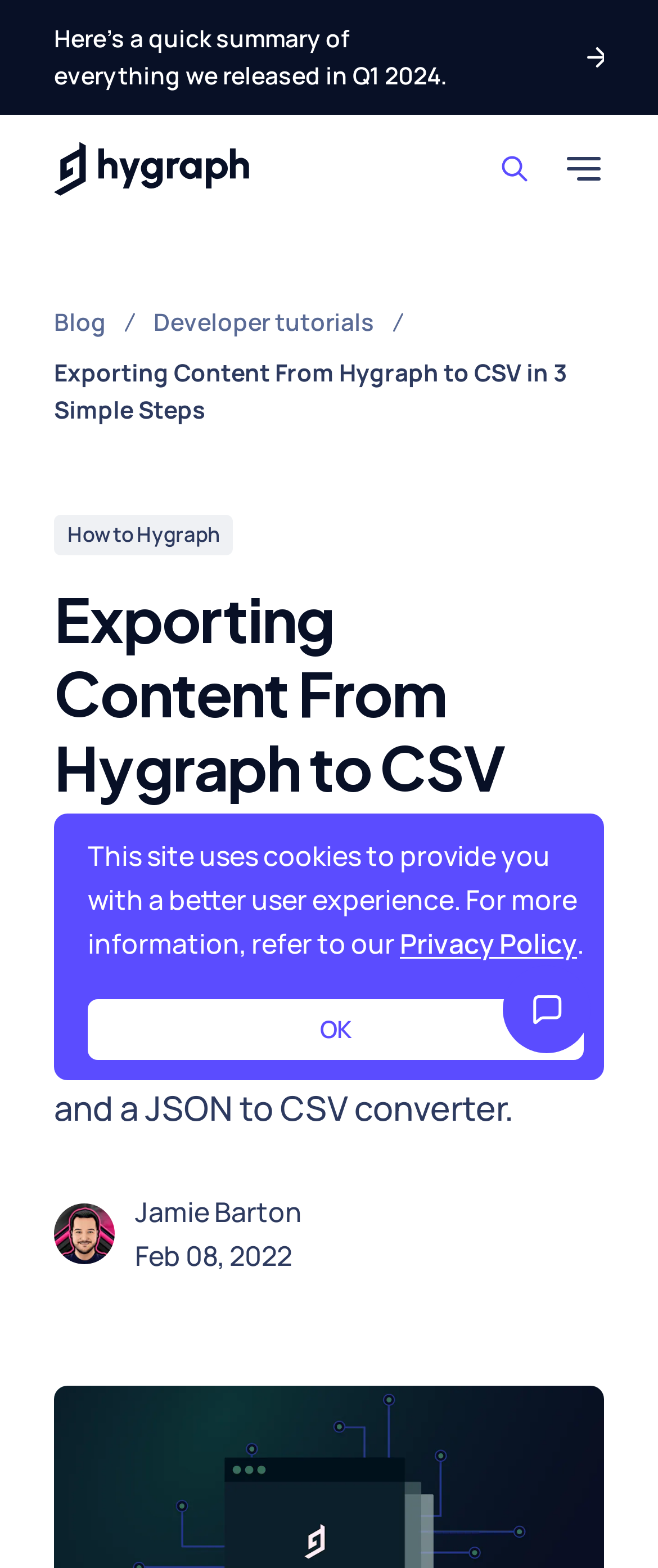Please specify the bounding box coordinates for the clickable region that will help you carry out the instruction: "browse Bathroom Equipment".

None